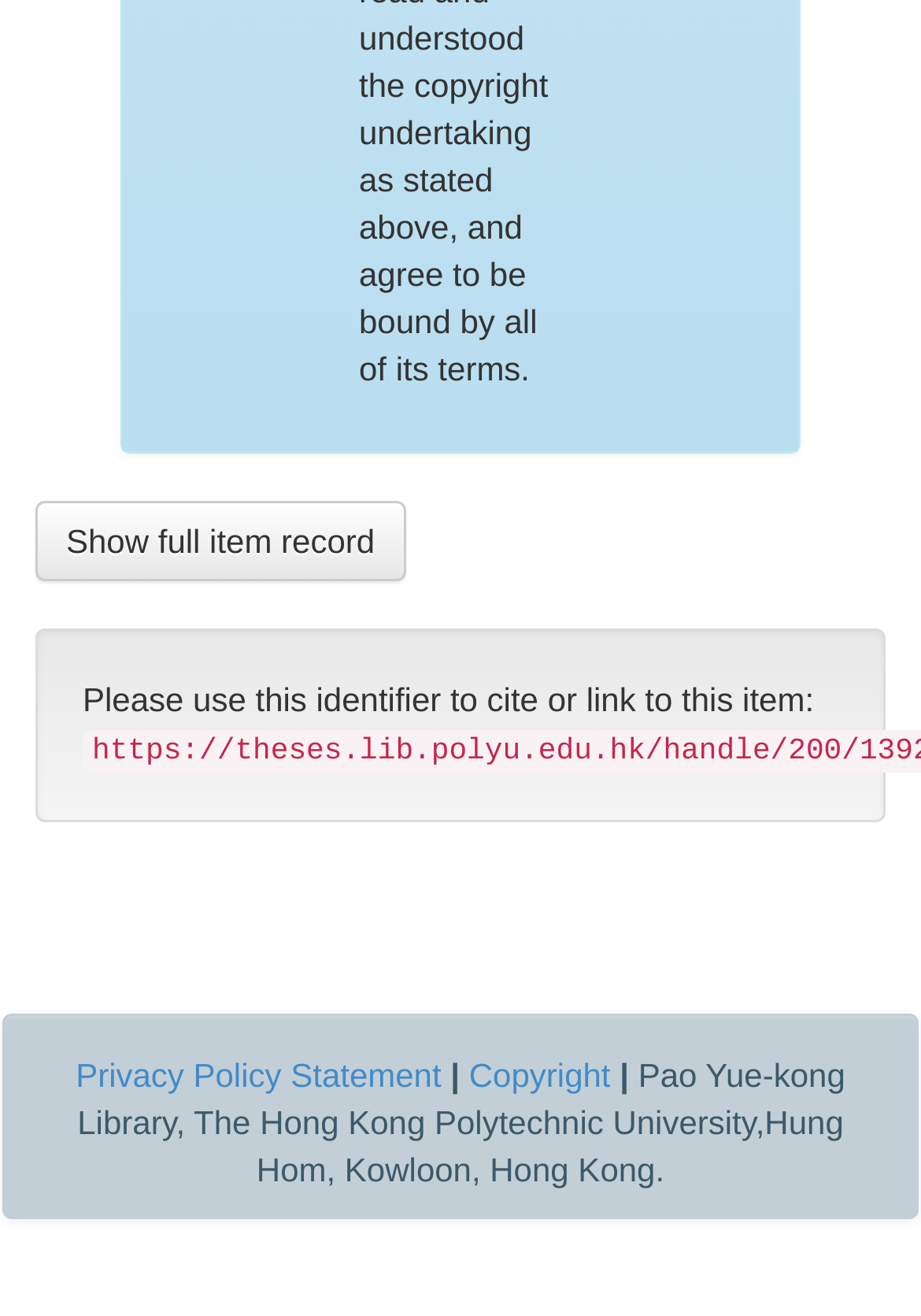Refer to the image and provide an in-depth answer to the question:
What is the purpose of the identifier?

The purpose of the identifier can be inferred from the text 'Please use this identifier to cite or link to this item:' which is located above the identifier, indicating that the identifier is used for citation or linking purposes.